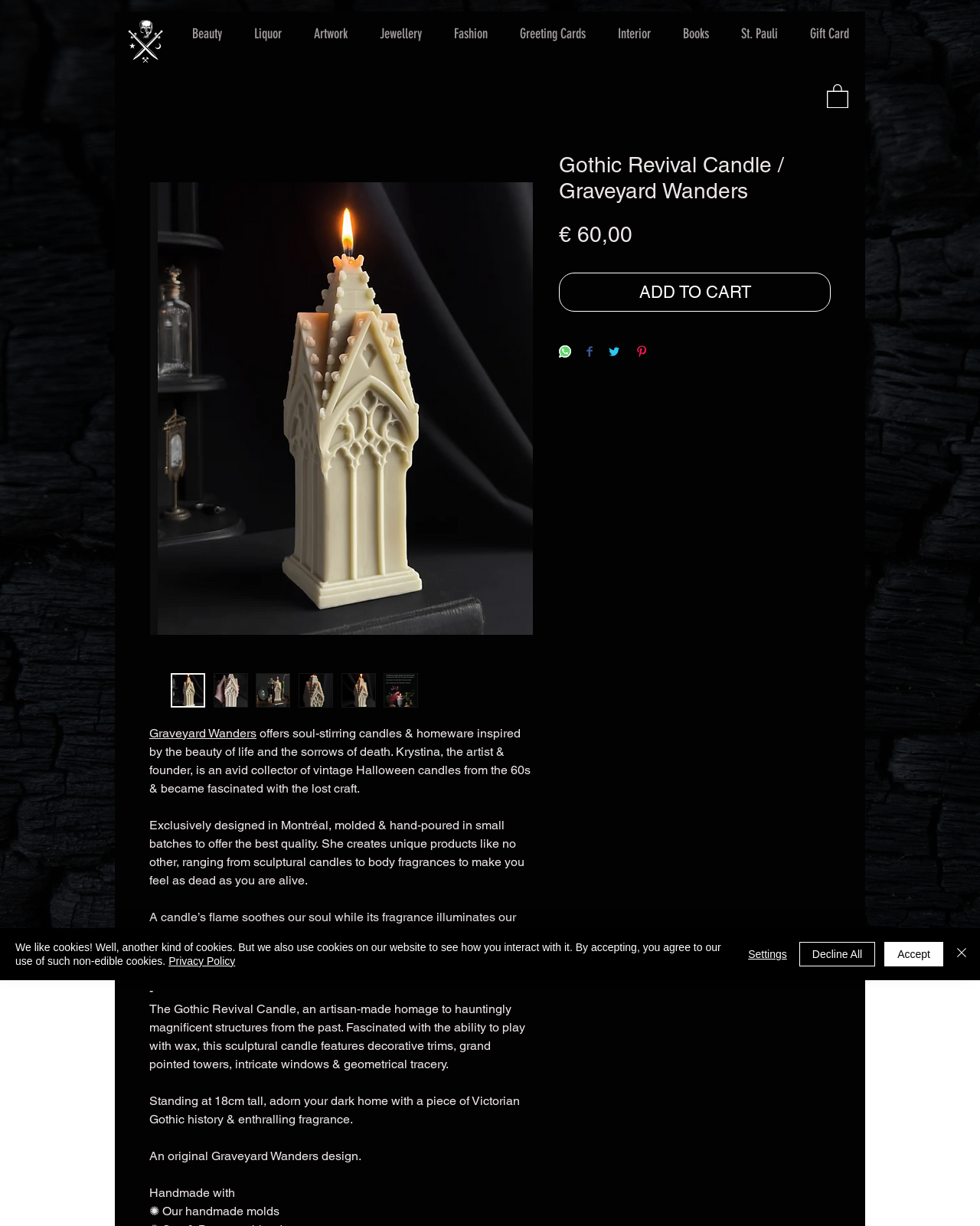Respond to the question below with a single word or phrase:
What is the theme of the Graveyard Wanders products?

Death and beauty